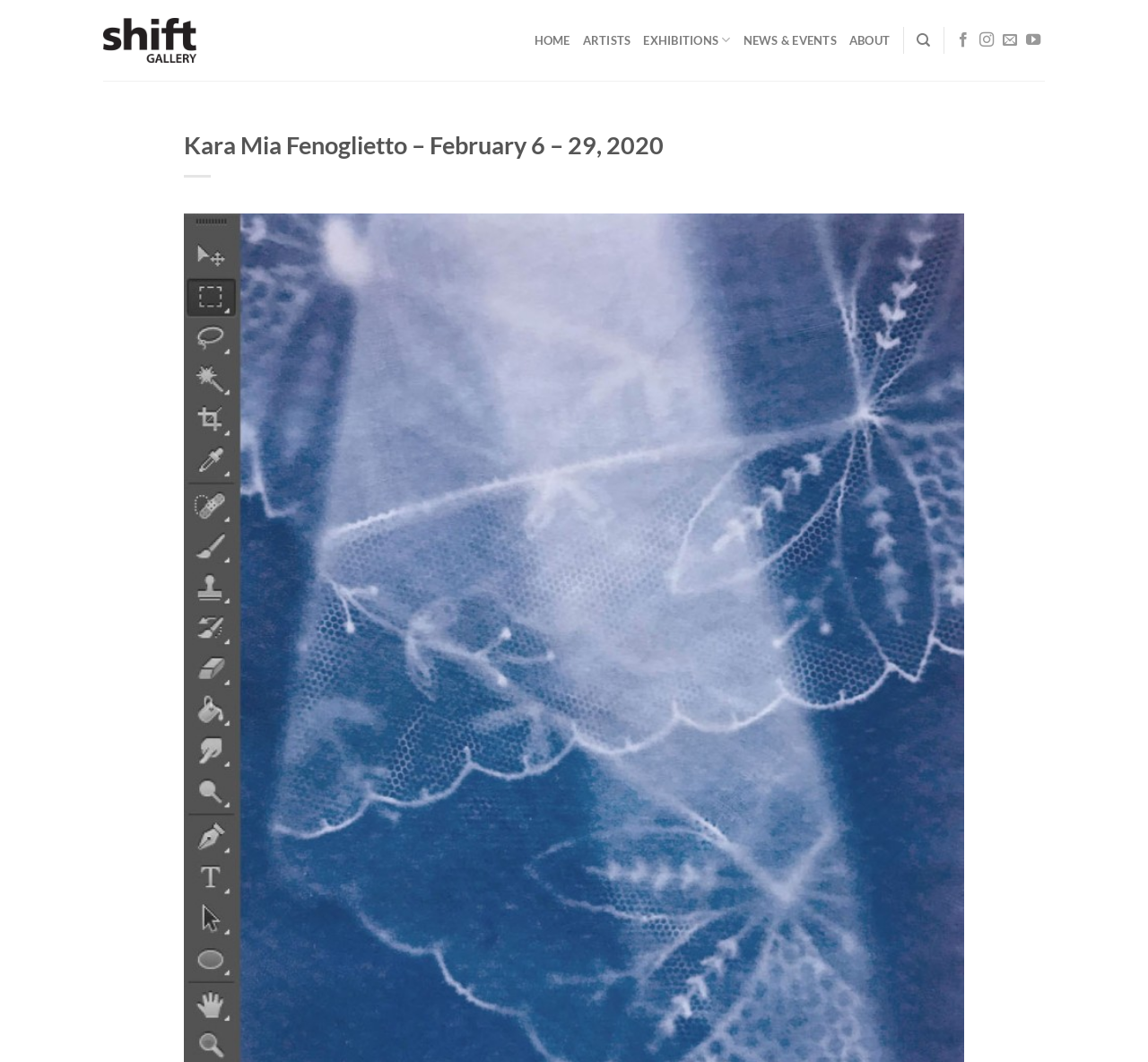Provide the bounding box coordinates of the section that needs to be clicked to accomplish the following instruction: "search for something."

[0.799, 0.022, 0.811, 0.054]